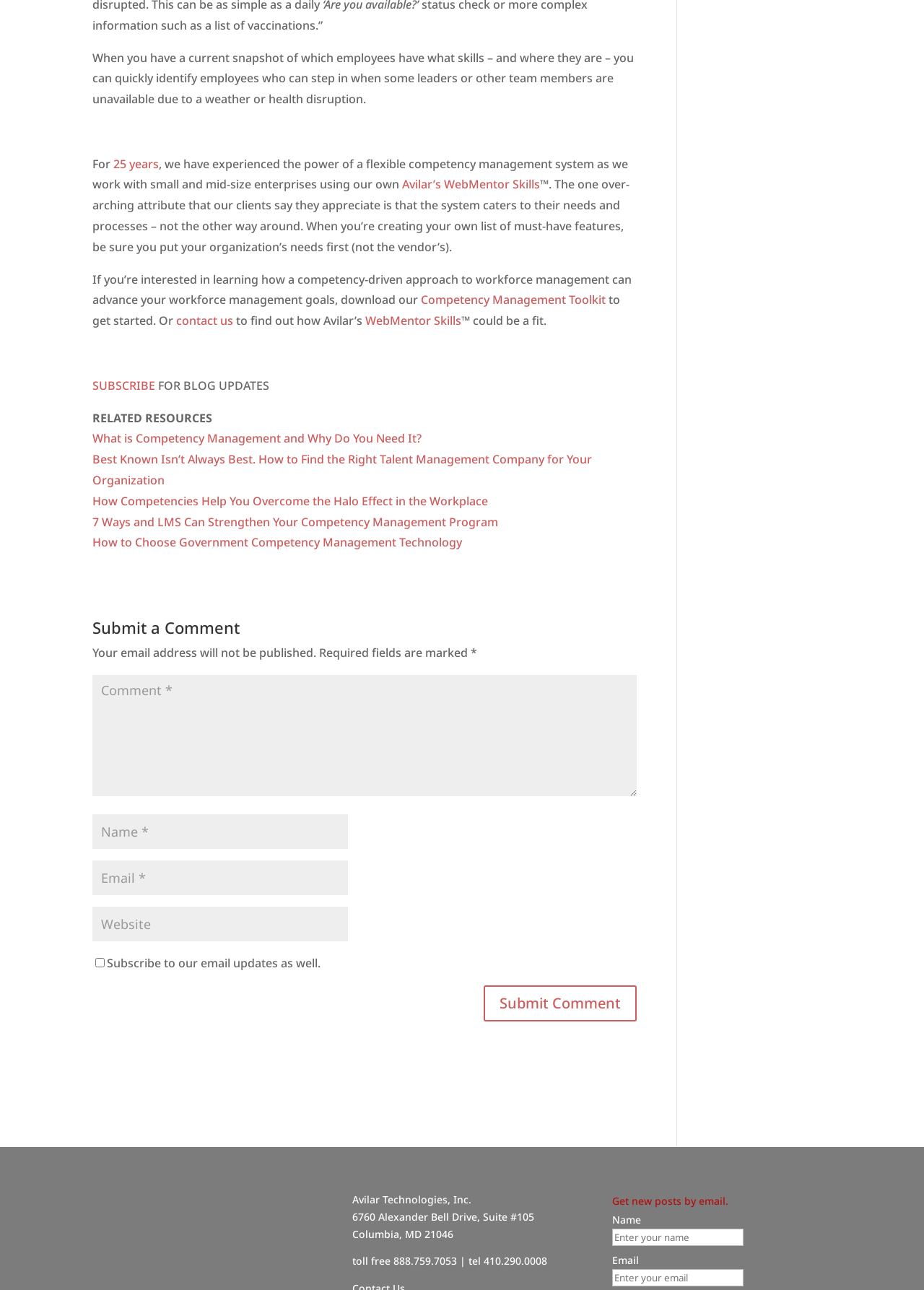Please specify the bounding box coordinates of the region to click in order to perform the following instruction: "Submit a comment".

[0.523, 0.764, 0.689, 0.792]